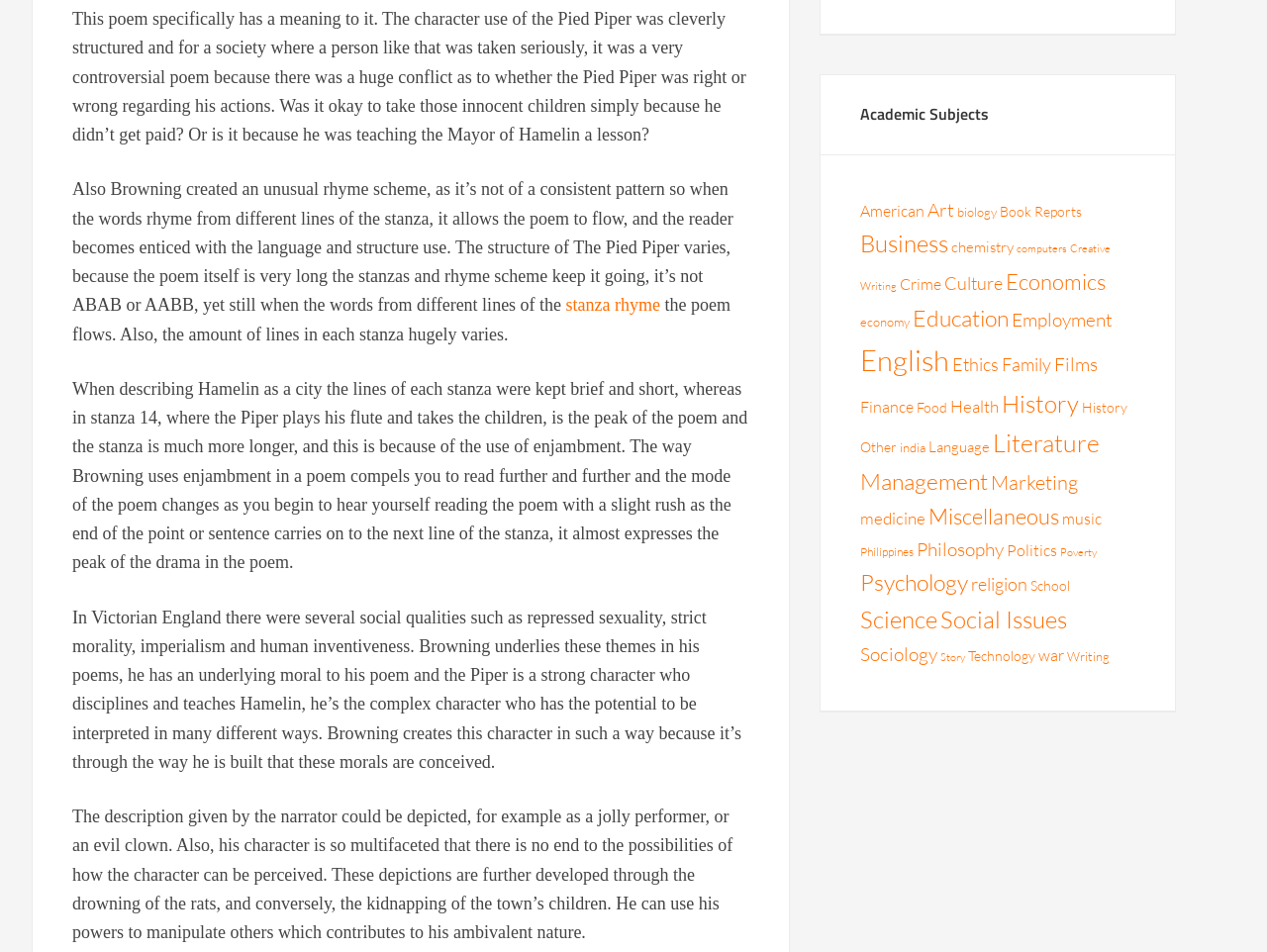Can you find the bounding box coordinates for the element to click on to achieve the instruction: "Explore 'Literature' with 2,900 items"?

[0.784, 0.449, 0.868, 0.481]